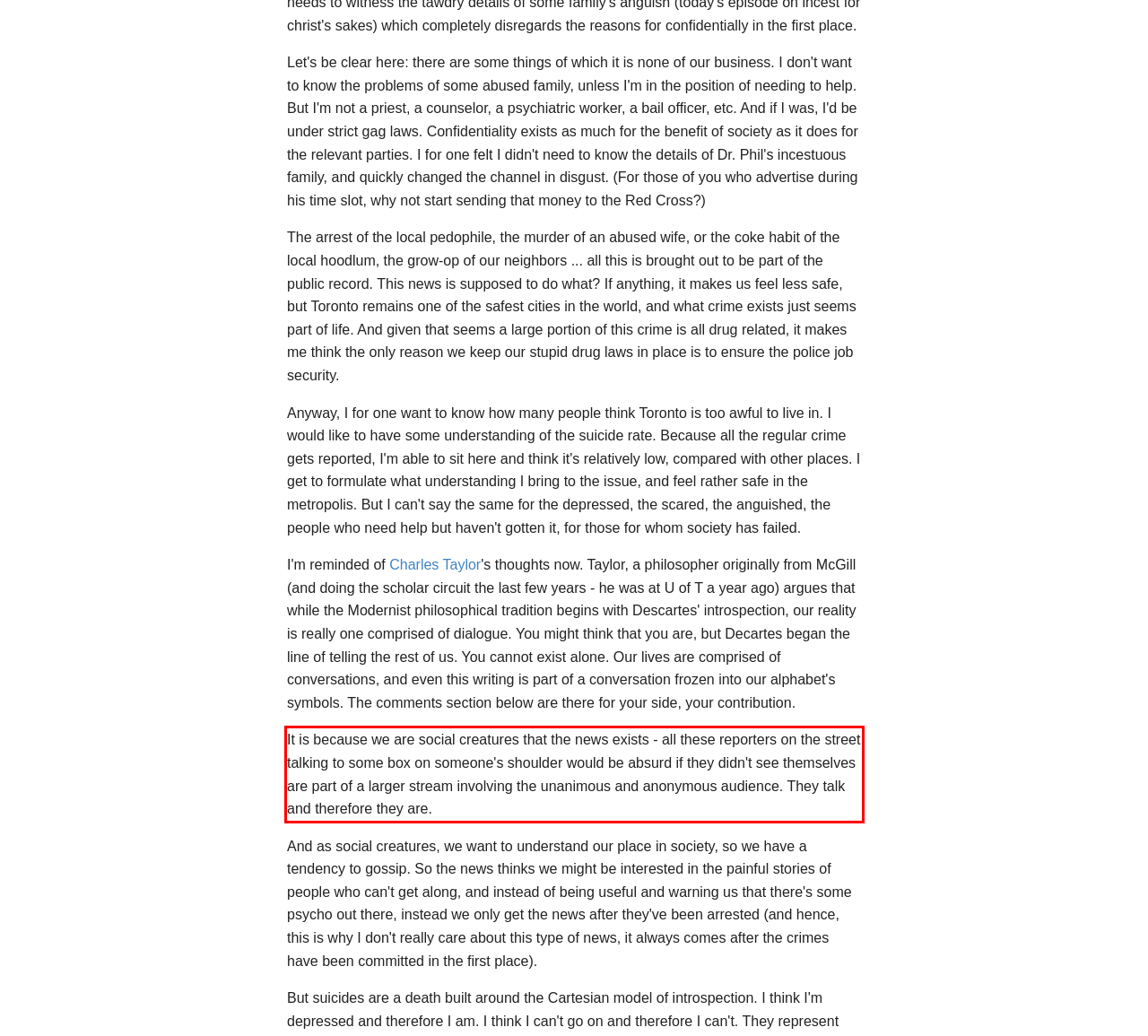From the given screenshot of a webpage, identify the red bounding box and extract the text content within it.

It is because we are social creatures that the news exists - all these reporters on the street talking to some box on someone's shoulder would be absurd if they didn't see themselves are part of a larger stream involving the unanimous and anonymous audience. They talk and therefore they are.